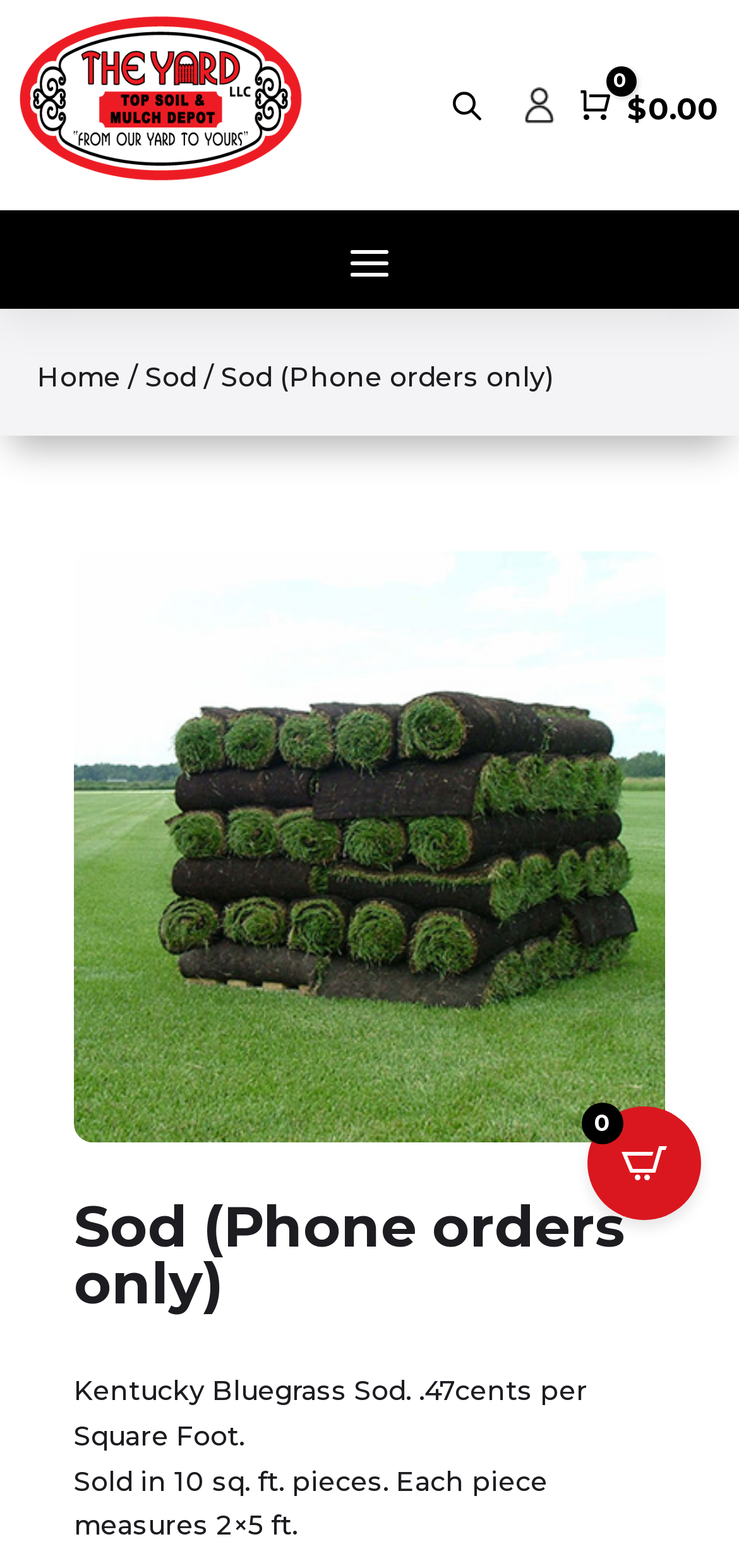Extract the main heading text from the webpage.

Sod (Phone orders only)